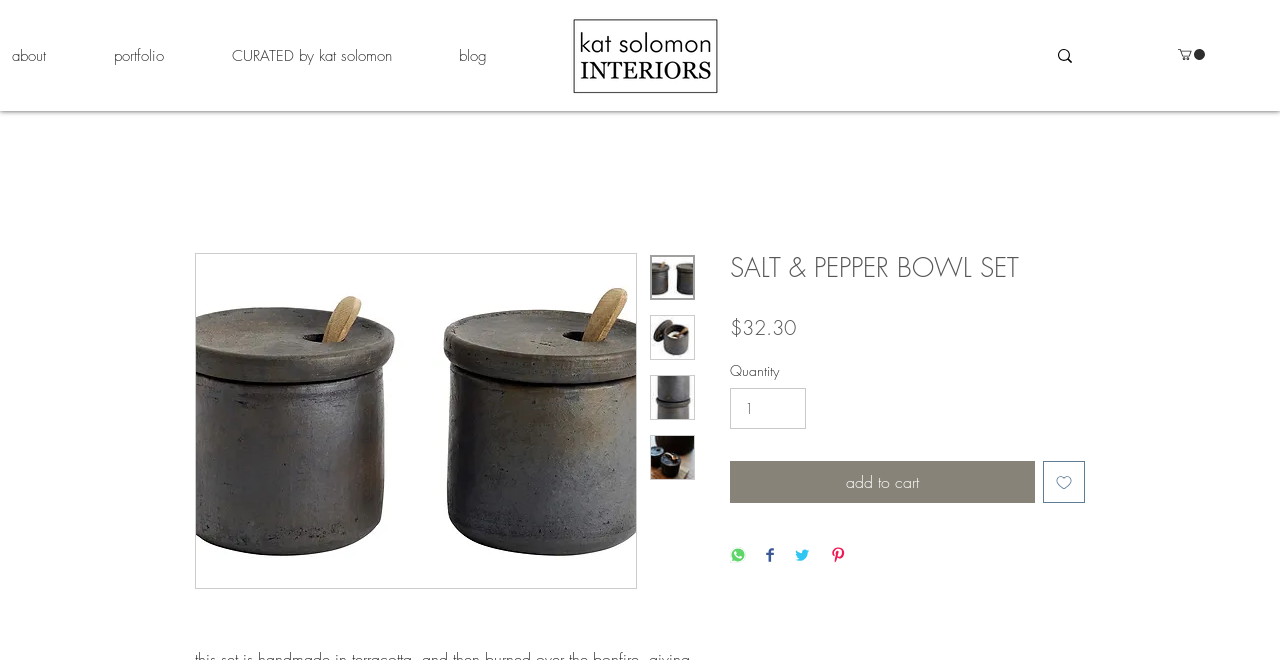Locate the bounding box coordinates of the area to click to fulfill this instruction: "add to cart". The bounding box should be presented as four float numbers between 0 and 1, in the order [left, top, right, bottom].

[0.57, 0.698, 0.809, 0.762]